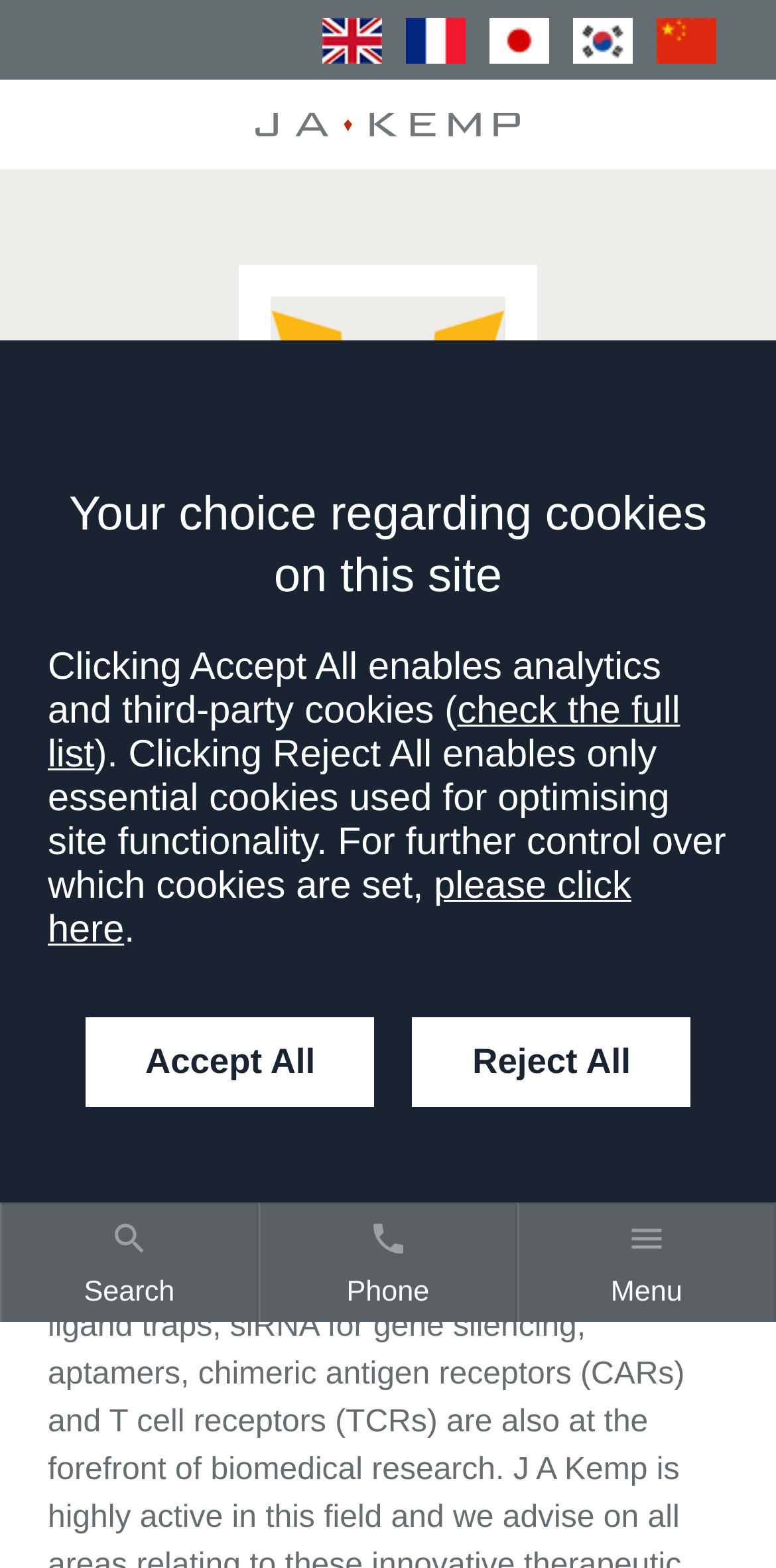Locate the bounding box of the UI element described in the following text: "alt="Chinese (Simplified)"".

[0.831, 0.008, 0.938, 0.043]